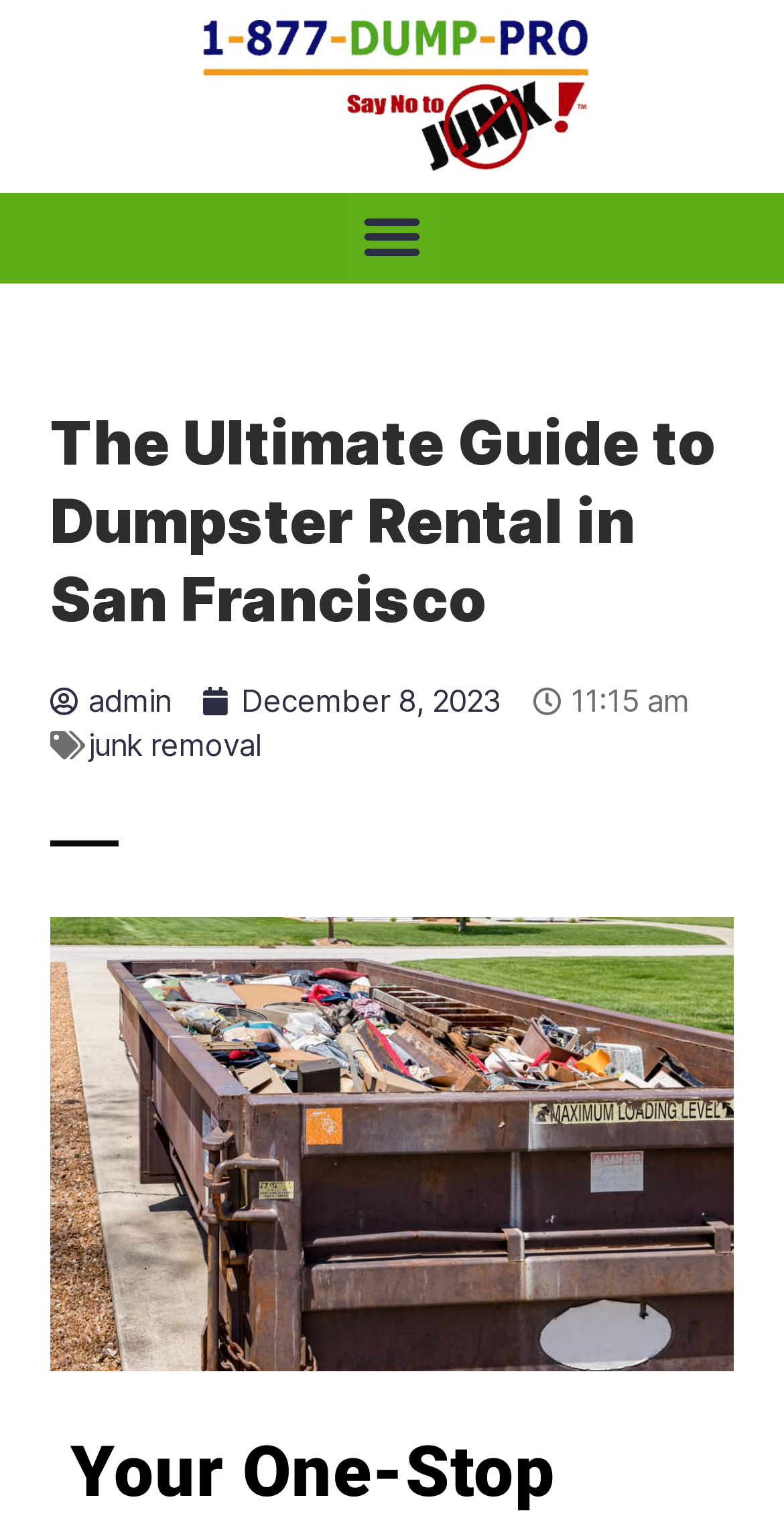Answer the question using only one word or a concise phrase: What is the text on the top-left corner of the webpage?

Guide to Dumpster Rental